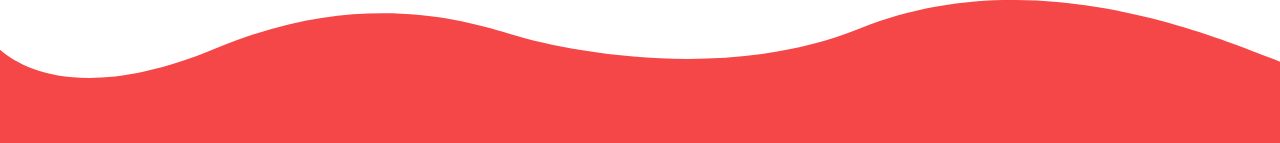What is the purpose of the graphic?
Respond with a short answer, either a single word or a phrase, based on the image.

To separate content